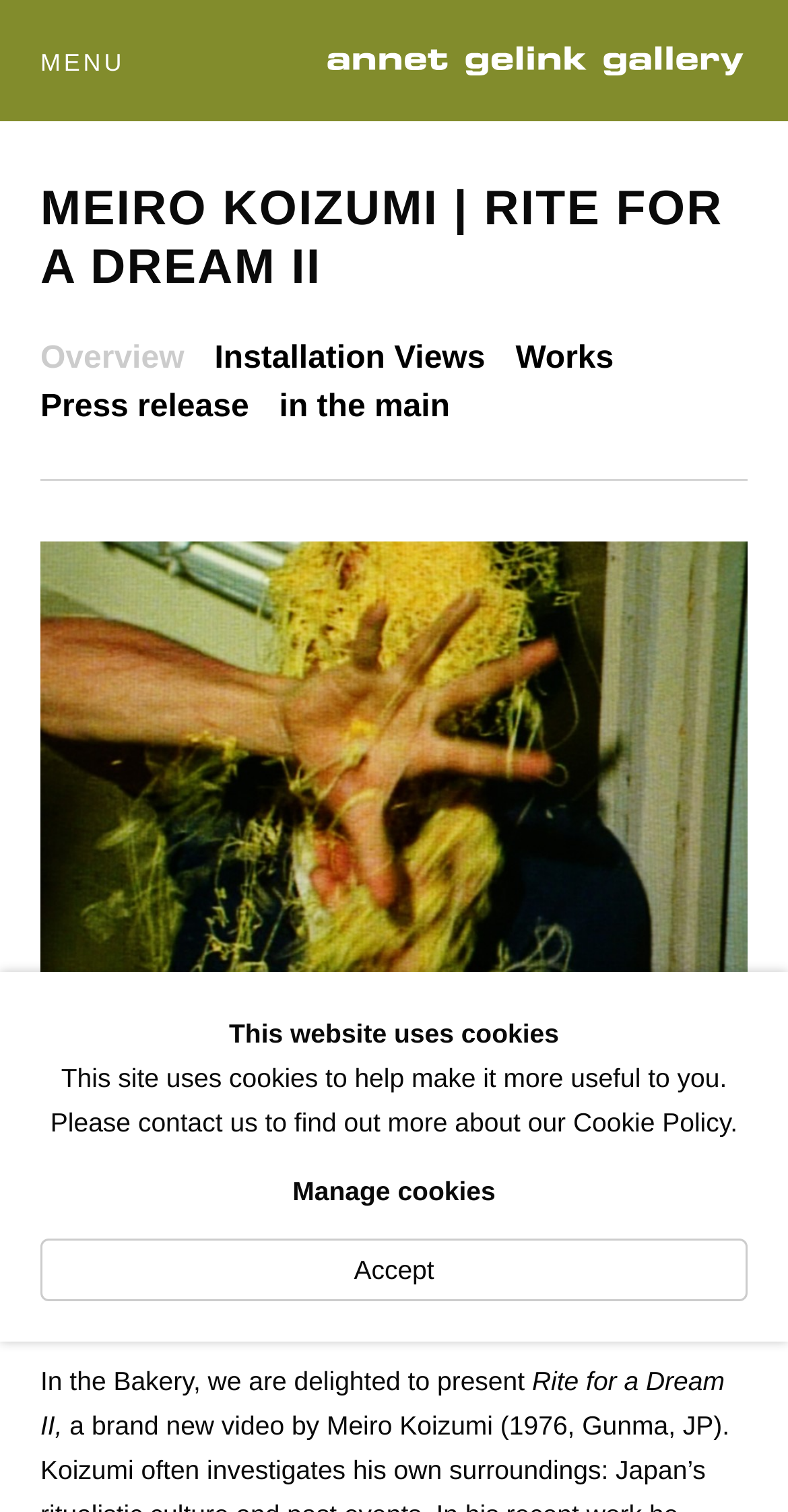Please find the top heading of the webpage and generate its text.

MEIRO KOIZUMI | RITE FOR A DREAM II